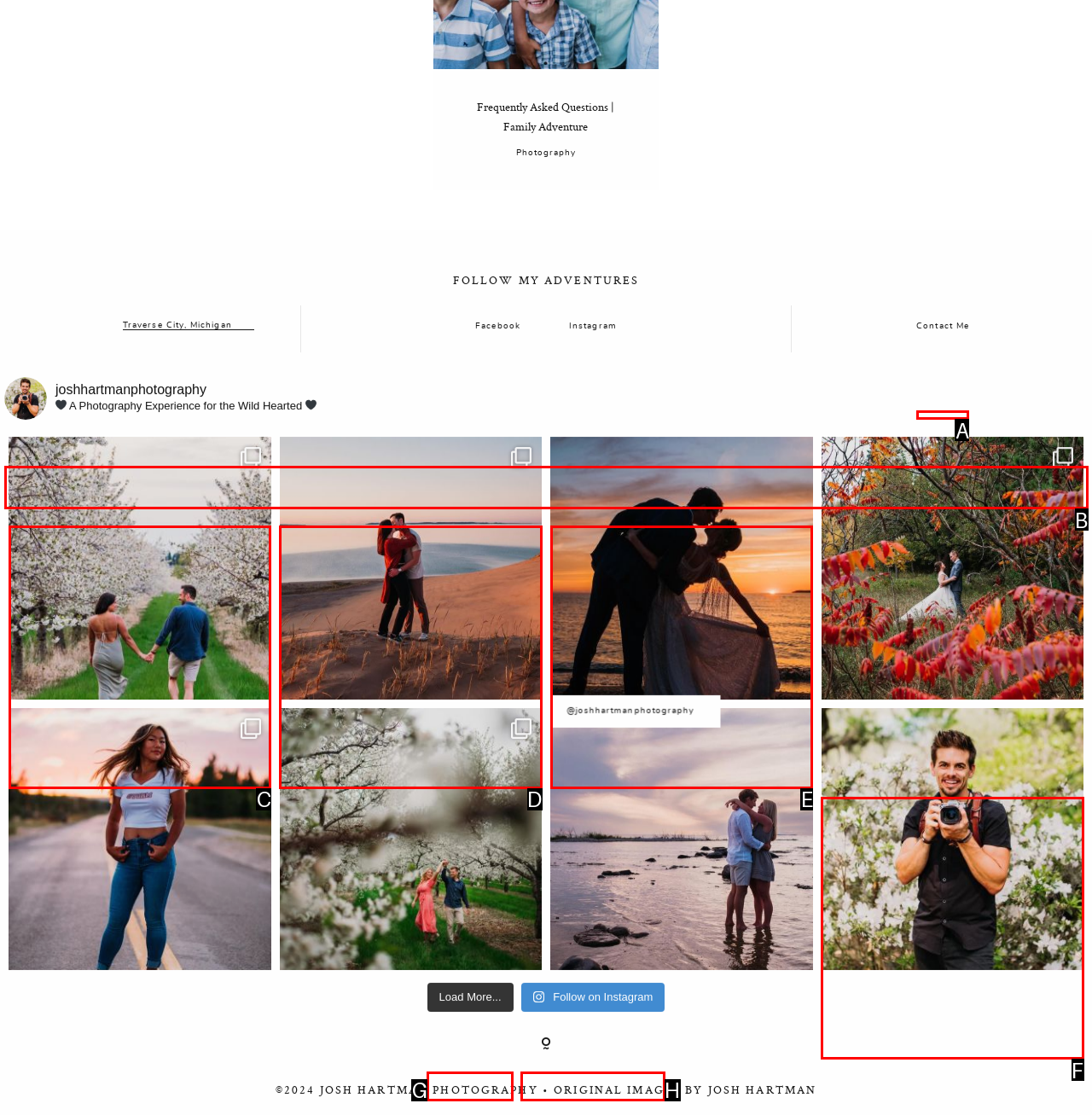From the given choices, determine which HTML element matches the description: Related Site: Phil. Historical Data. Reply with the appropriate letter.

None